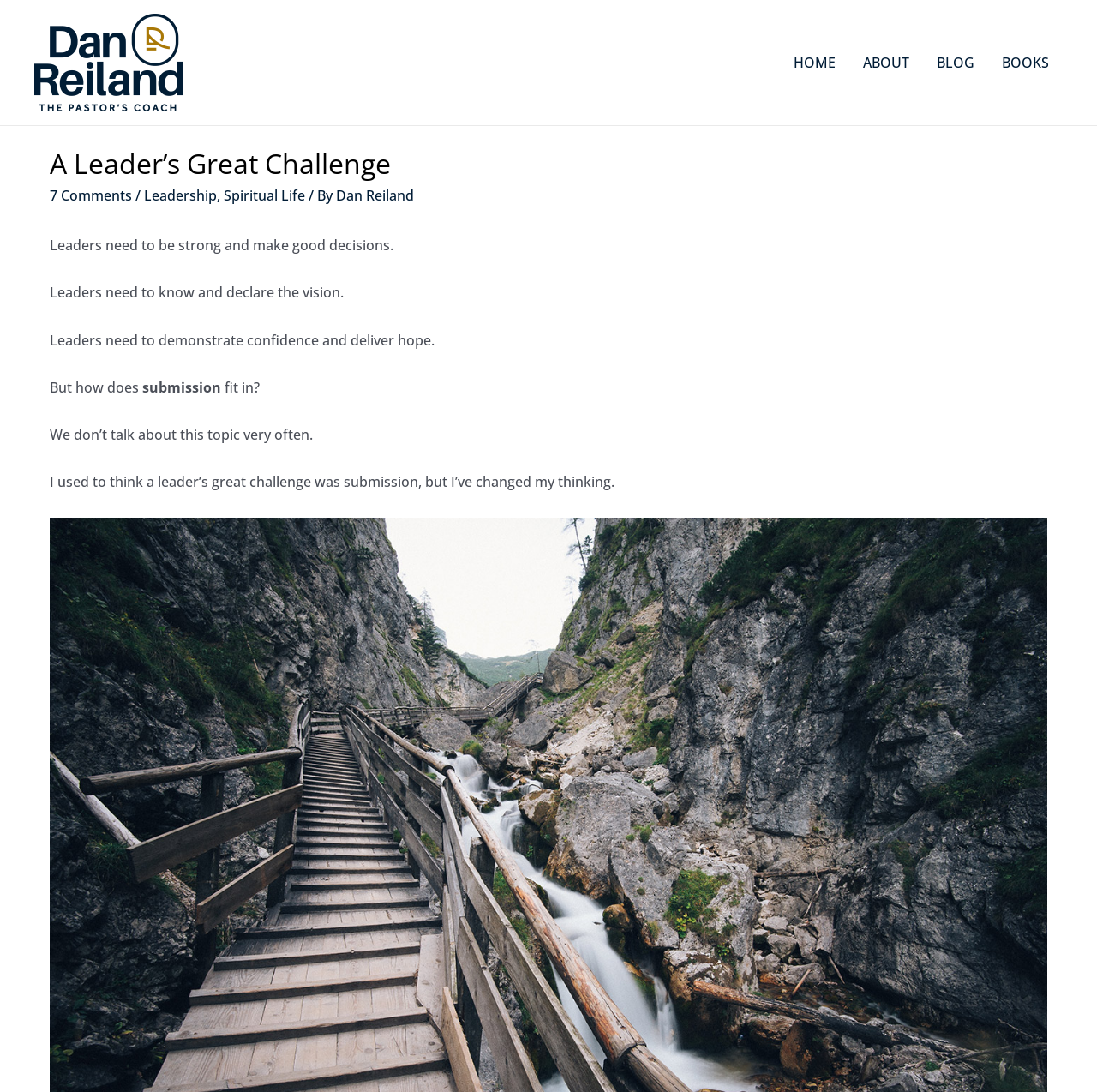Extract the heading text from the webpage.

A Leader’s Great Challenge